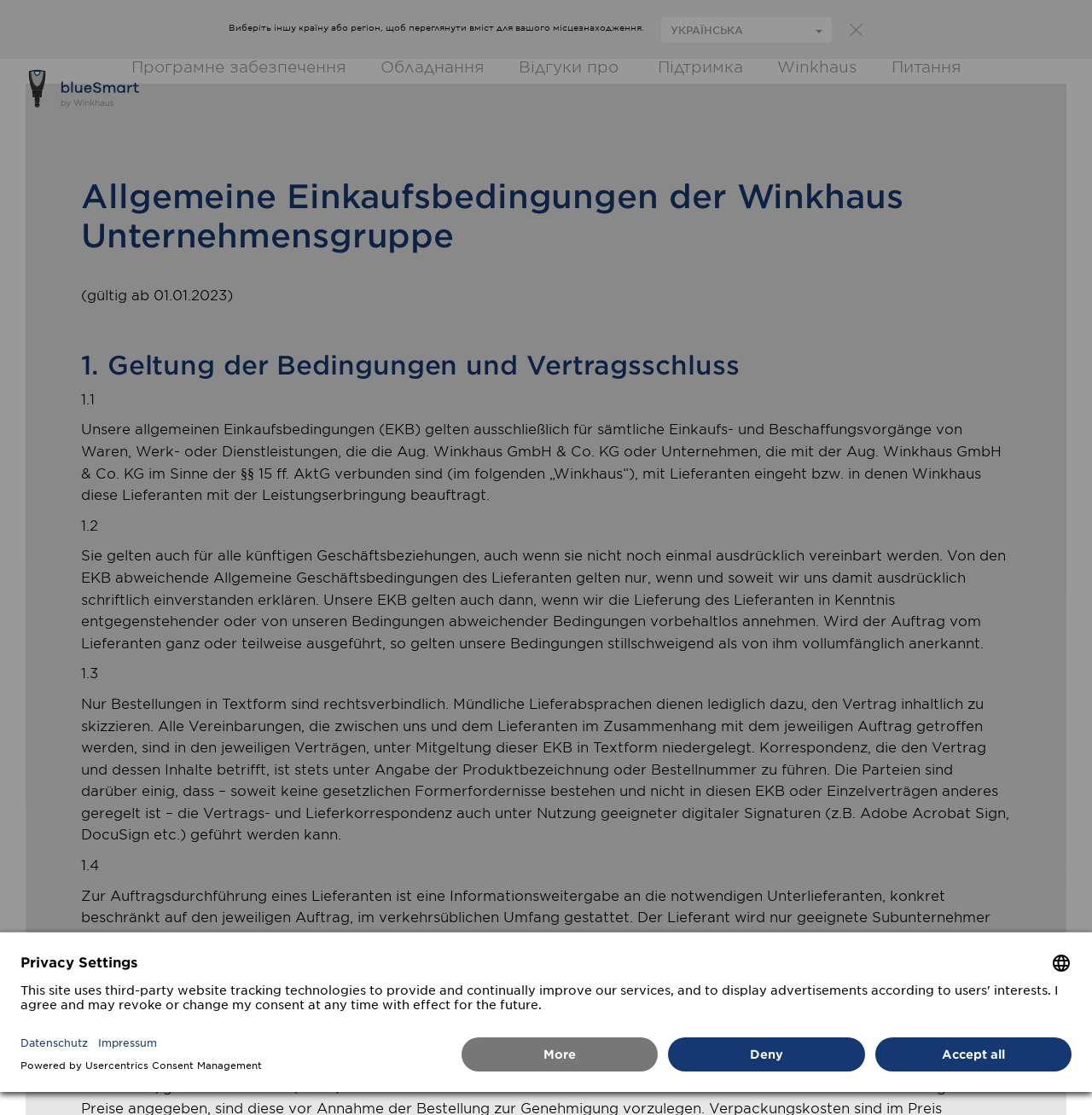Please identify the bounding box coordinates of the region to click in order to complete the given instruction: "View the general terms and conditions of purchase". The coordinates should be four float numbers between 0 and 1, i.e., [left, top, right, bottom].

[0.074, 0.159, 0.926, 0.229]